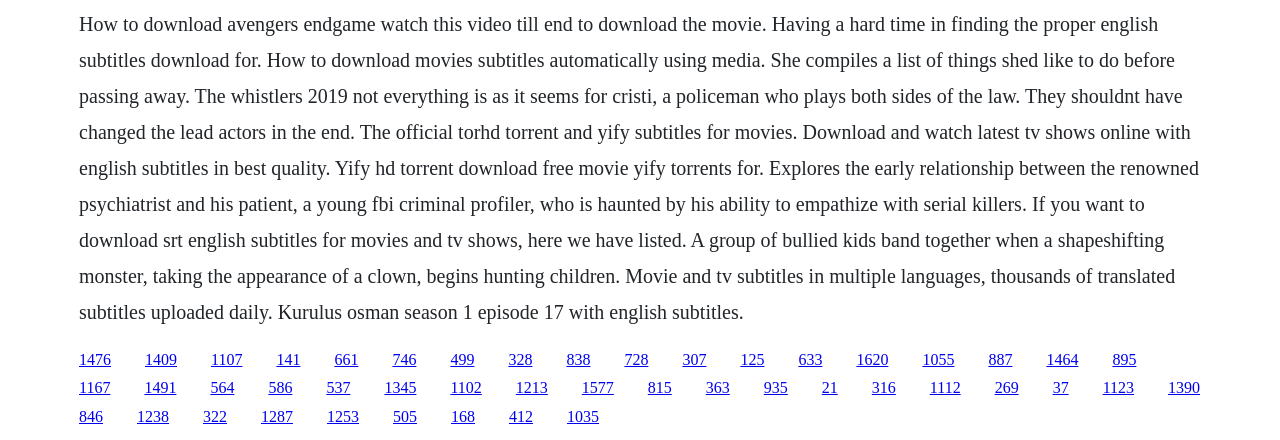Identify the bounding box coordinates of the element to click to follow this instruction: 'Toggle rating summary'. Ensure the coordinates are four float values between 0 and 1, provided as [left, top, right, bottom].

None